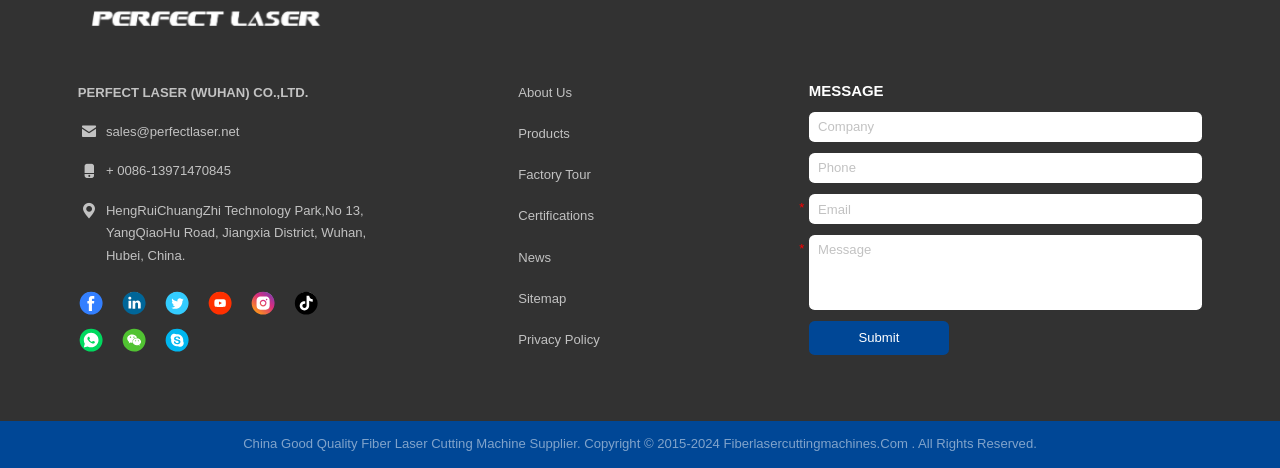Please locate the clickable area by providing the bounding box coordinates to follow this instruction: "Click the company logo".

[0.061, 0.004, 0.257, 0.076]